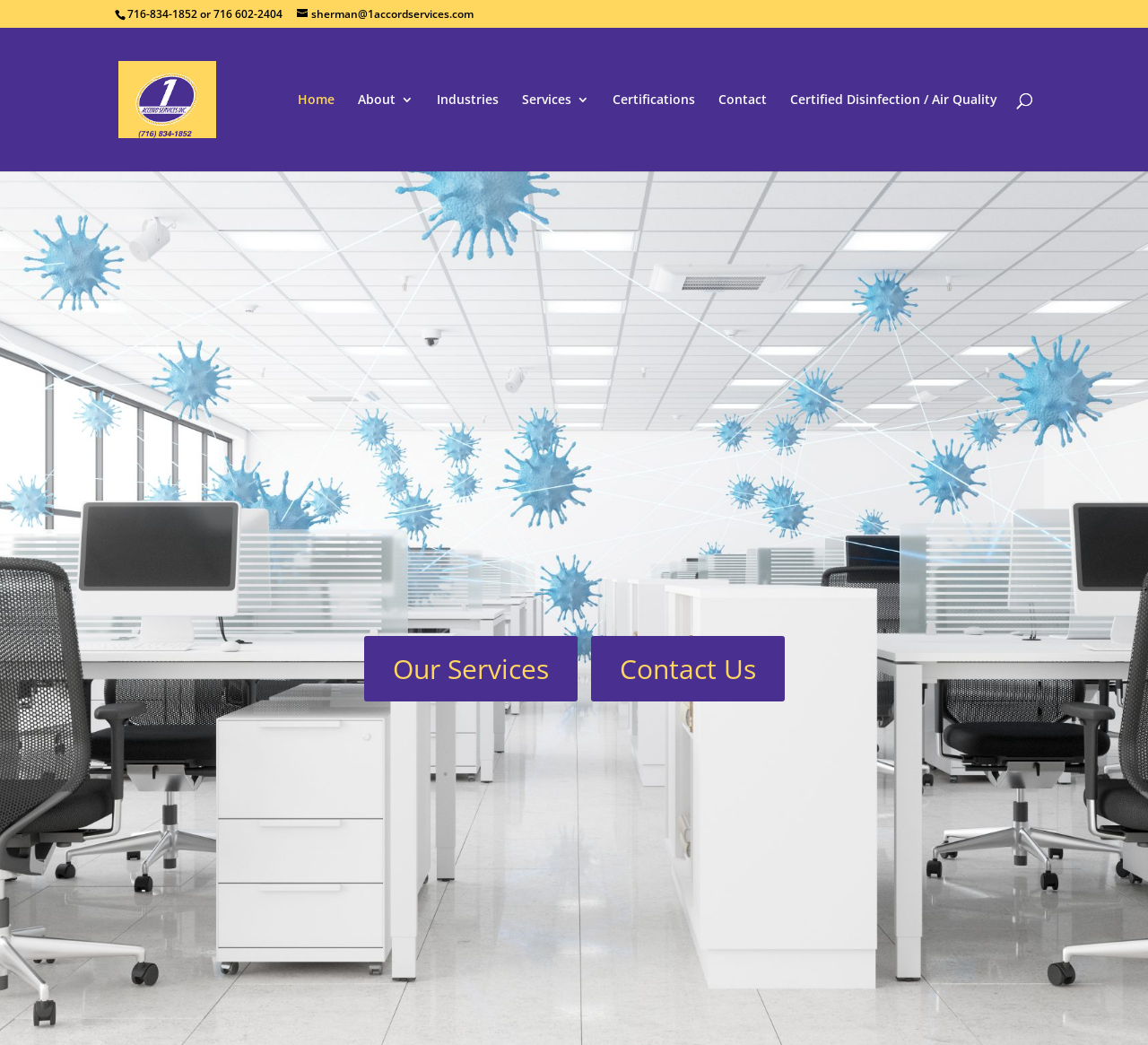Find the bounding box coordinates for the HTML element specified by: "Our Services".

[0.317, 0.609, 0.503, 0.671]